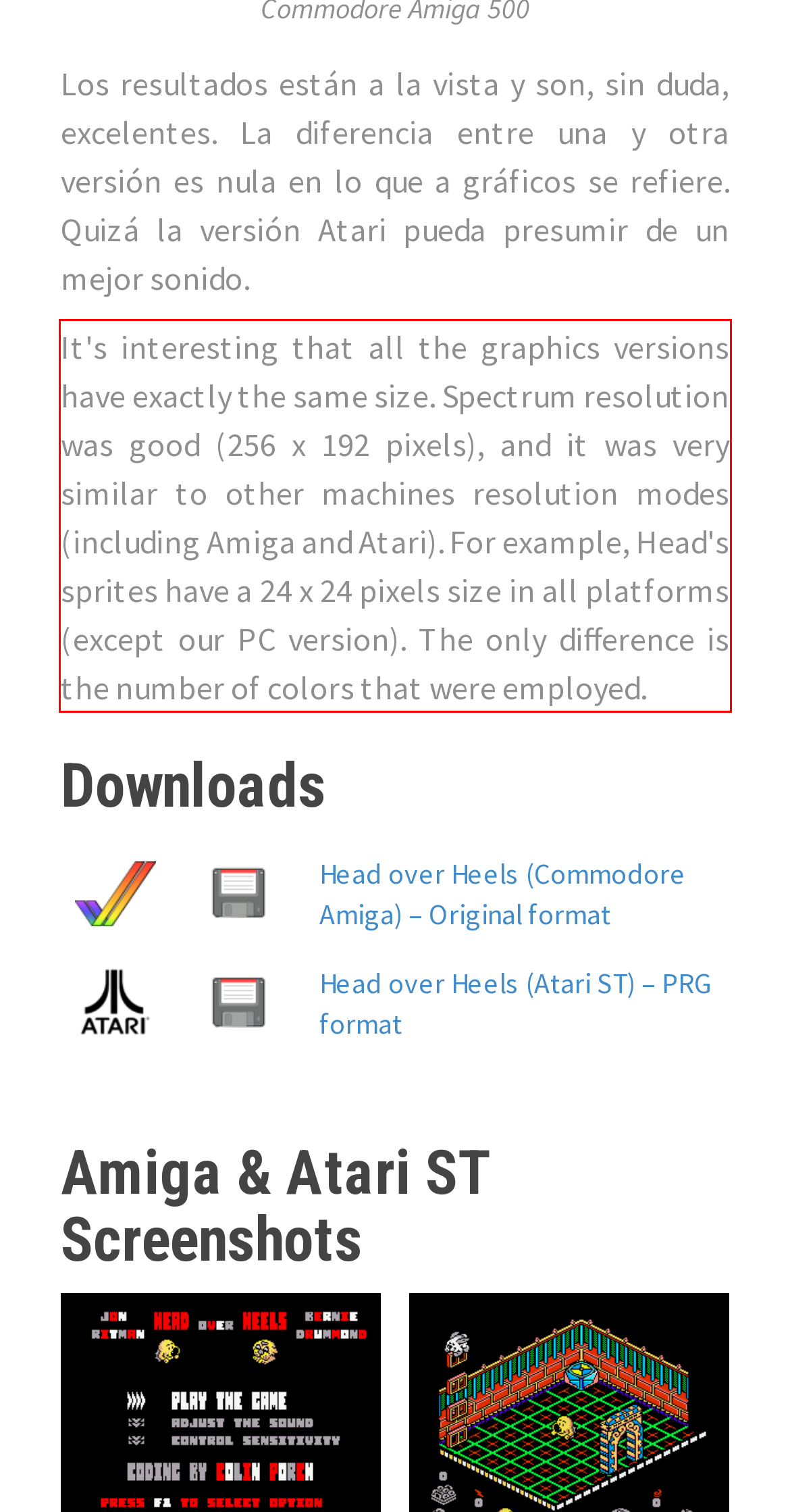Please identify the text within the red rectangular bounding box in the provided webpage screenshot.

It's interesting that all the graphics versions have exactly the same size. Spectrum resolution was good (256 x 192 pixels), and it was very similar to other machines resolution modes (including Amiga and Atari). For example, Head's sprites have a 24 x 24 pixels size in all platforms (except our PC version). The only difference is the number of colors that were employed.